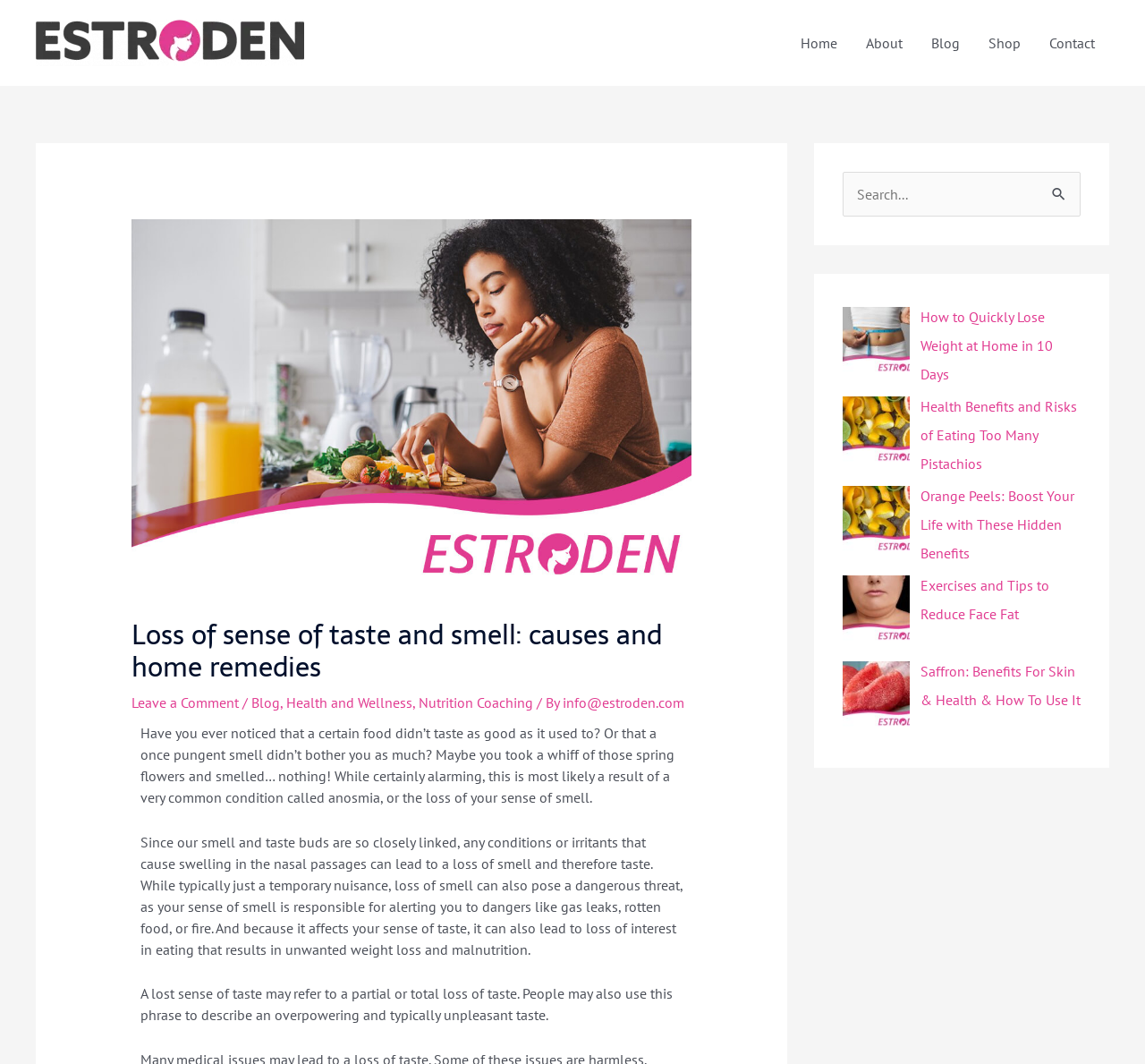Using the element description: "parent_node: Search for: name="s" placeholder="Search..."", determine the bounding box coordinates. The coordinates should be in the format [left, top, right, bottom], with values between 0 and 1.

[0.736, 0.161, 0.944, 0.204]